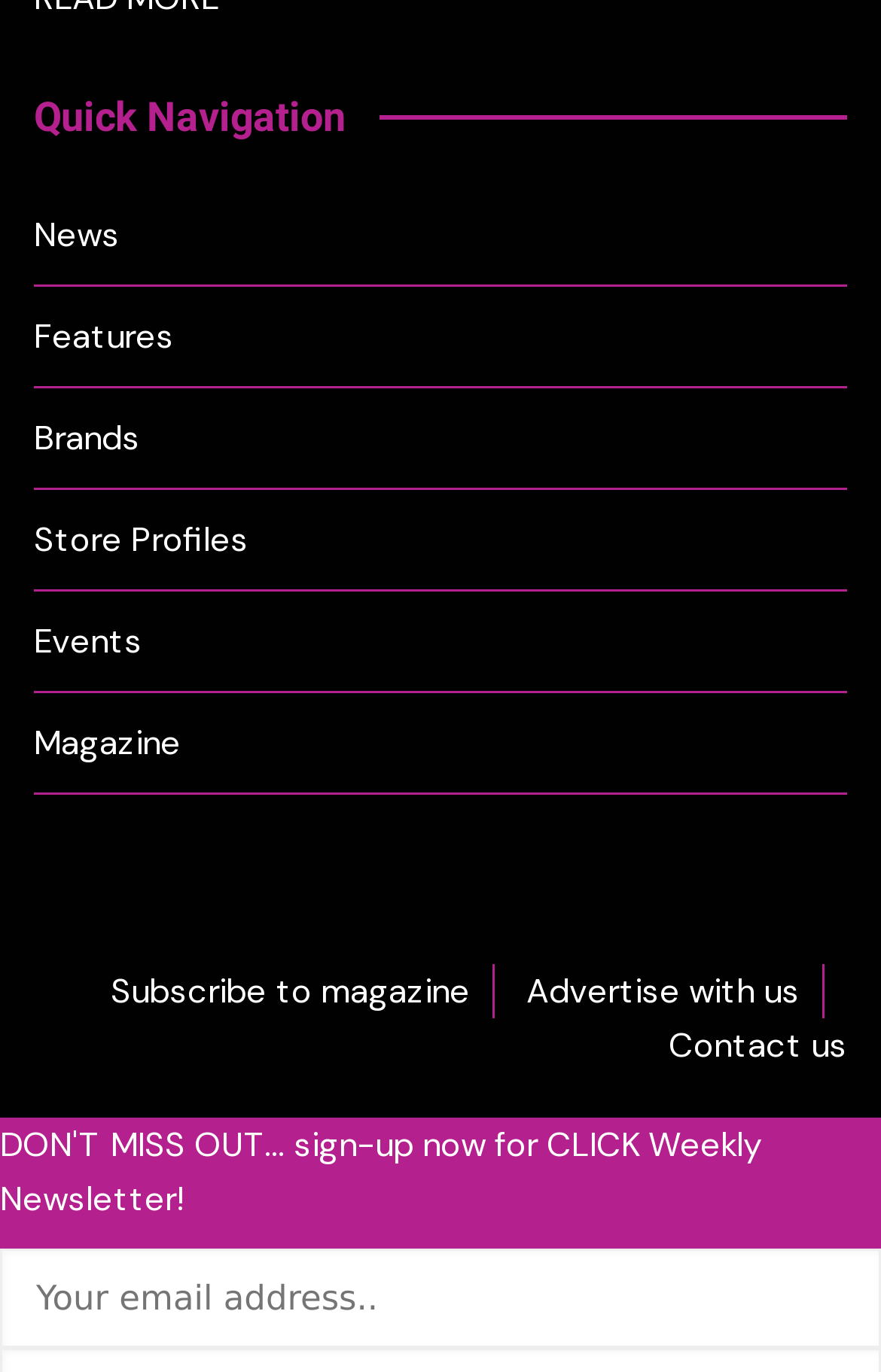What can be done with the 'Subscribe to magazine' link?
We need a detailed and meticulous answer to the question.

The 'Subscribe to magazine' link is likely to allow users to subscribe to a physical or digital magazine, possibly related to the content of the website.